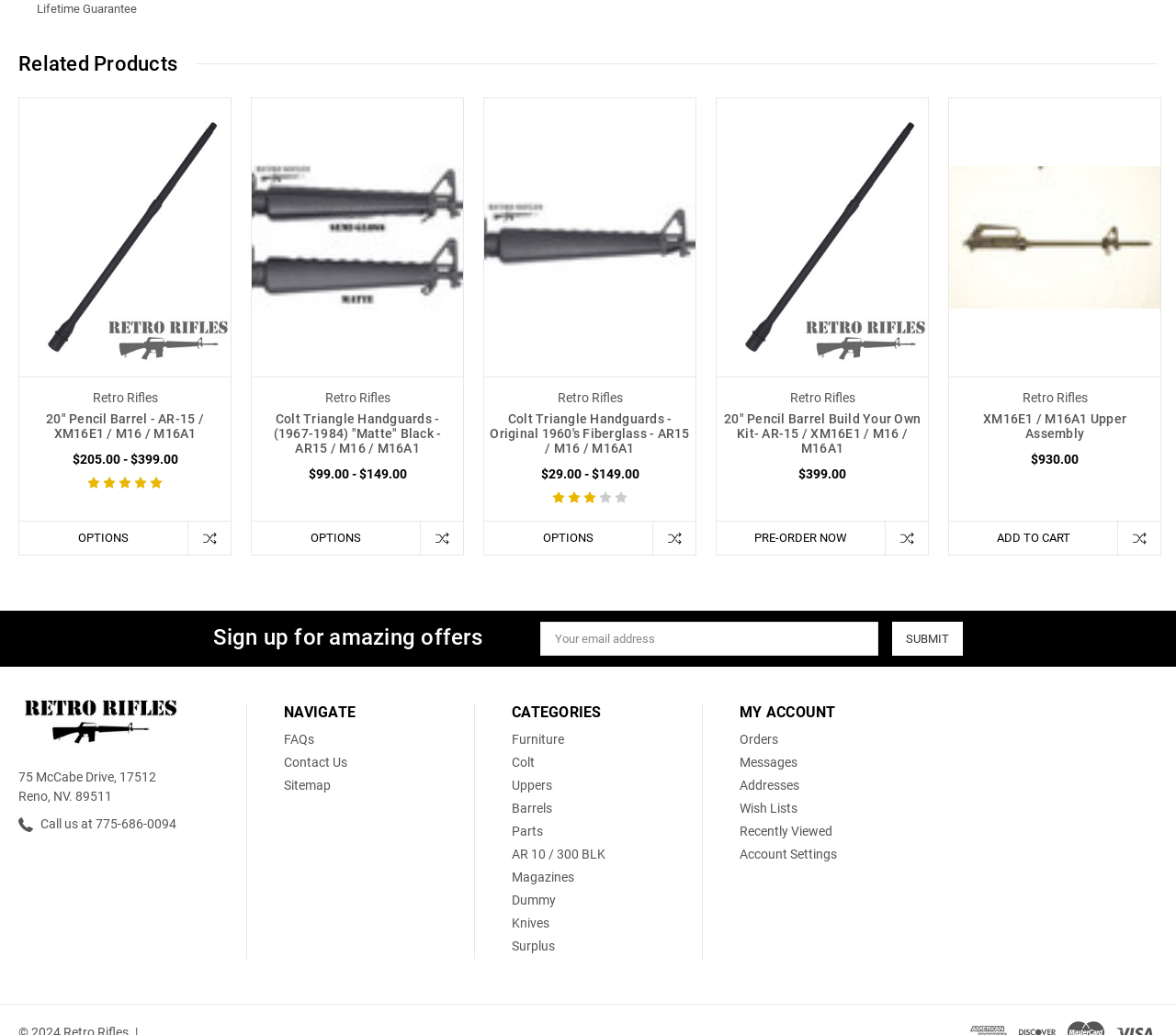Please identify the bounding box coordinates of the element's region that should be clicked to execute the following instruction: "View product details of 20" Pencil Barrel - AR-15 / XM16E1 / M16 / M16A1". The bounding box coordinates must be four float numbers between 0 and 1, i.e., [left, top, right, bottom].

[0.016, 0.095, 0.196, 0.364]